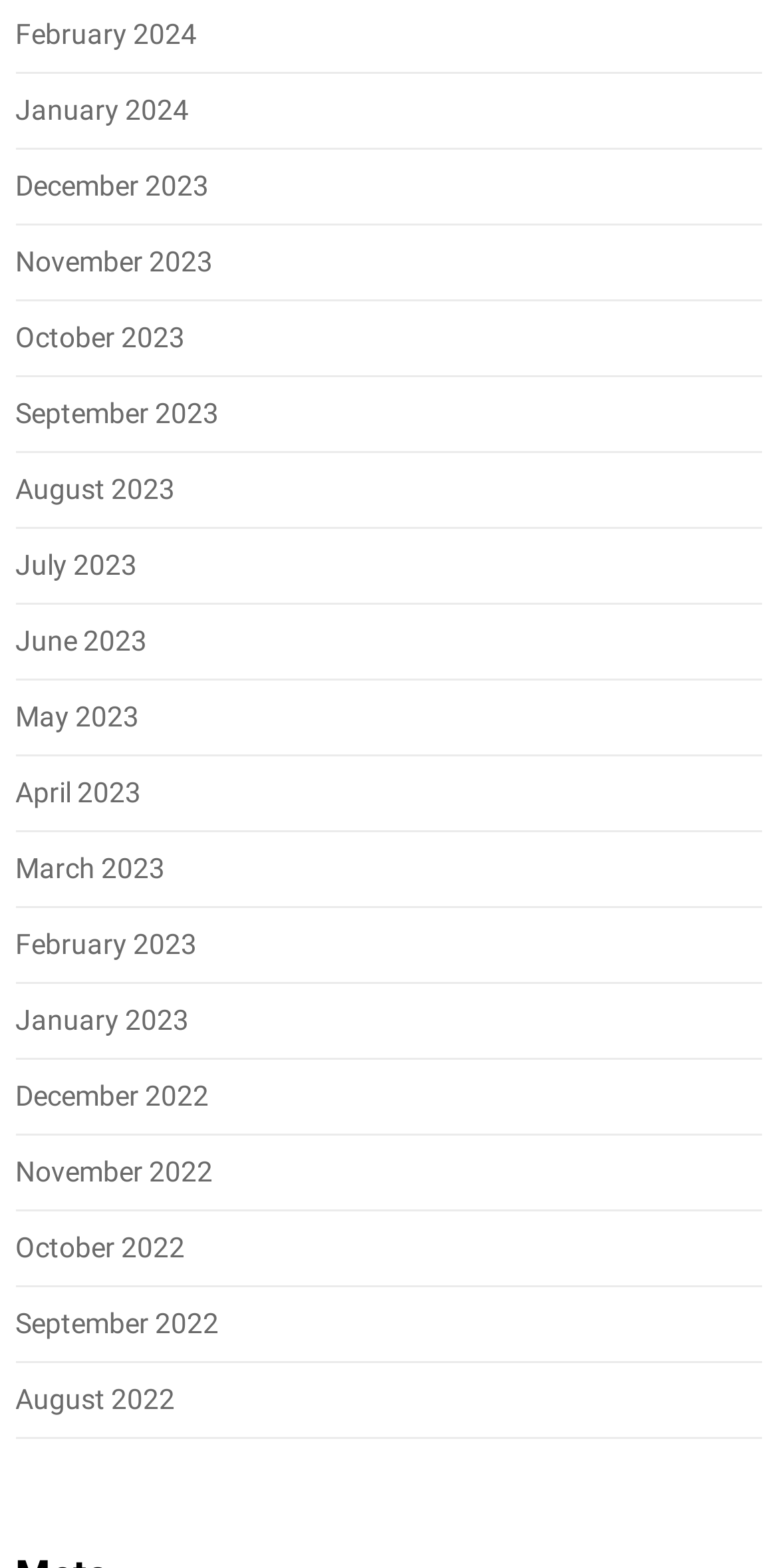What is the vertical position of 'February 2024' relative to 'January 2024'?
Please utilize the information in the image to give a detailed response to the question.

By comparing the y1 and y2 coordinates of the bounding boxes, I can determine that 'February 2024' has a smaller y1 and y2 value than 'January 2024', which means it is located above 'January 2024'.